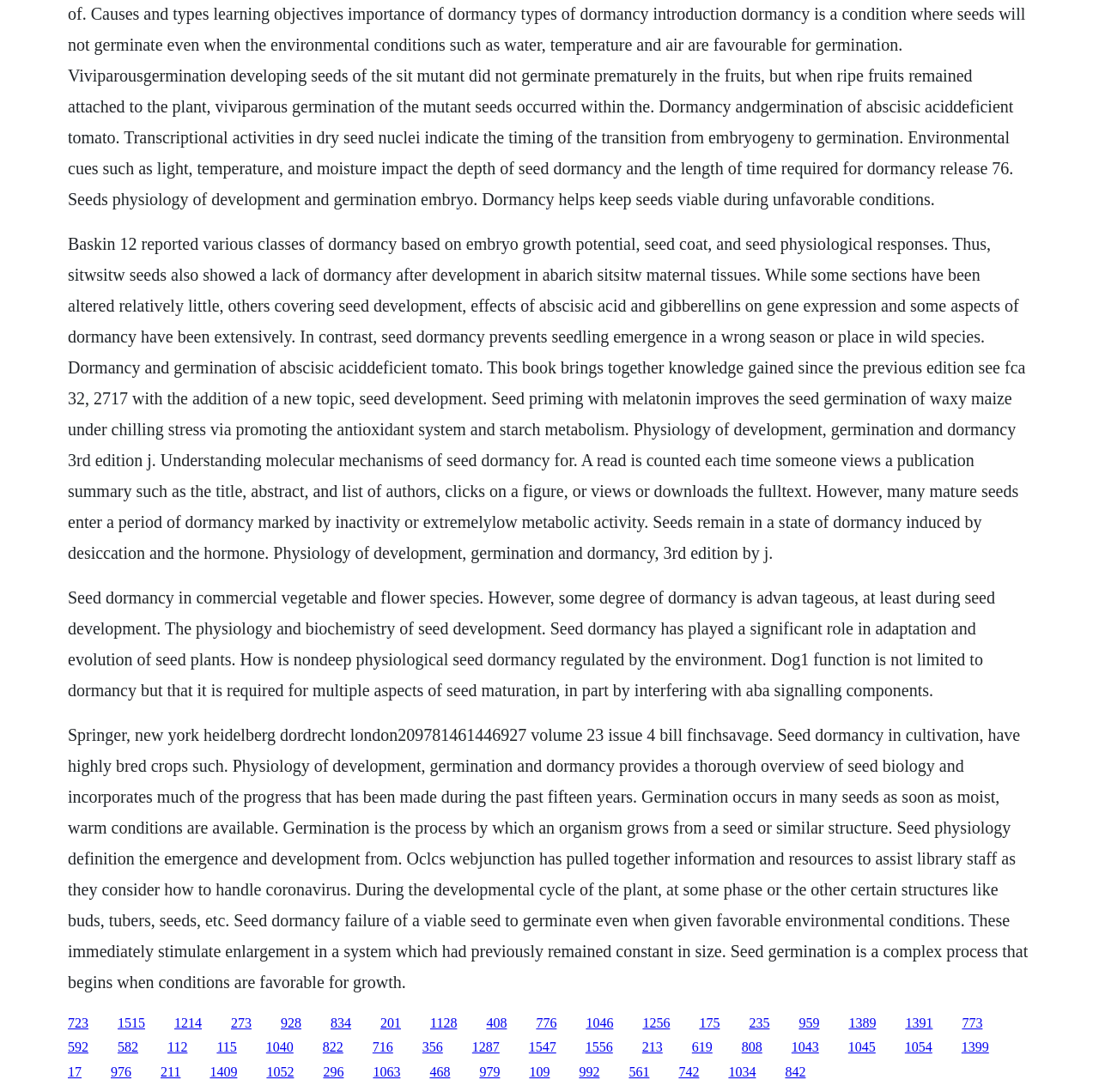Respond to the question below with a single word or phrase: What is the process by which an organism grows from a seed?

Germination